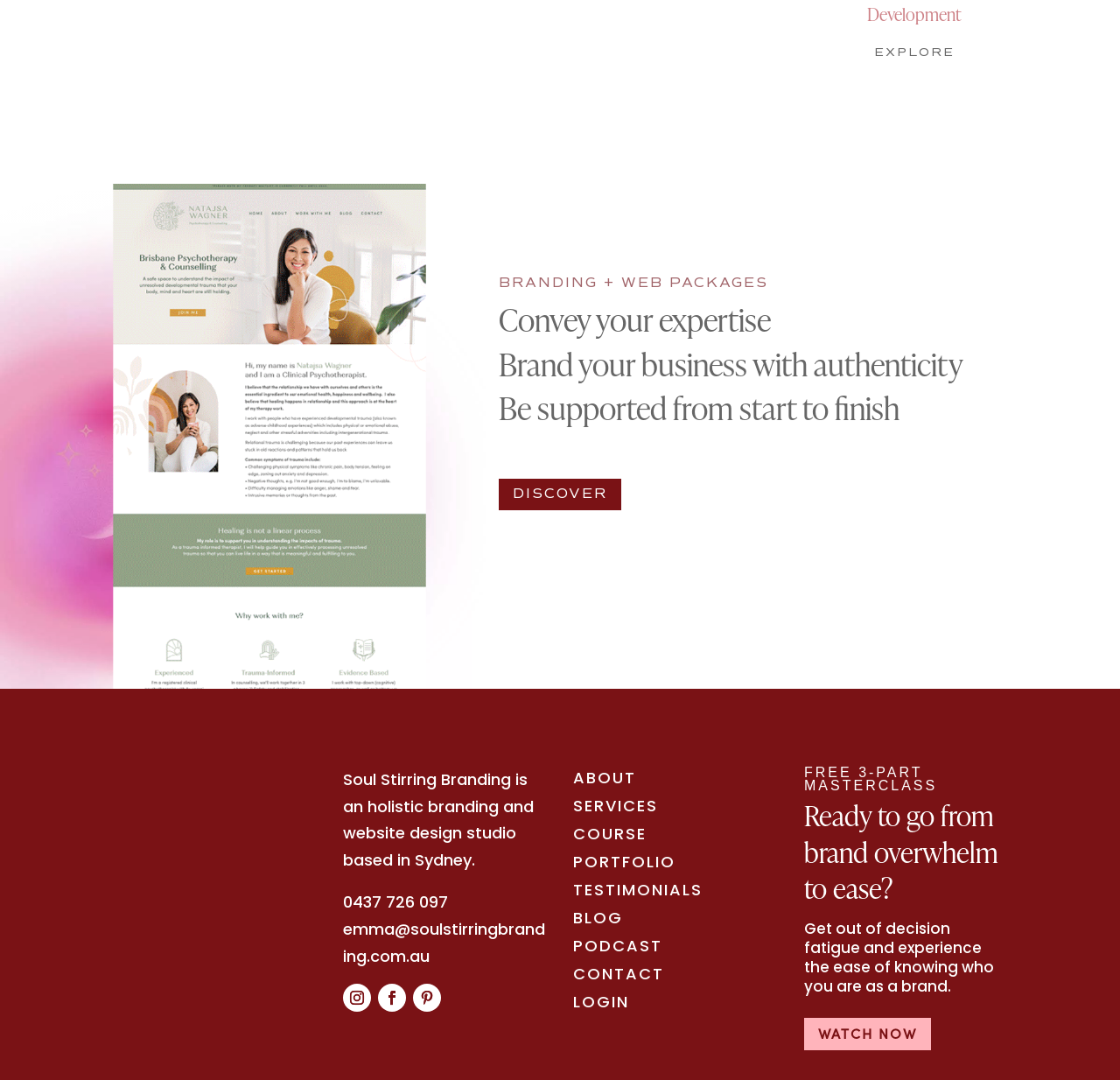Answer the question briefly using a single word or phrase: 
What is the name of the branding studio?

Soul Stirring Branding